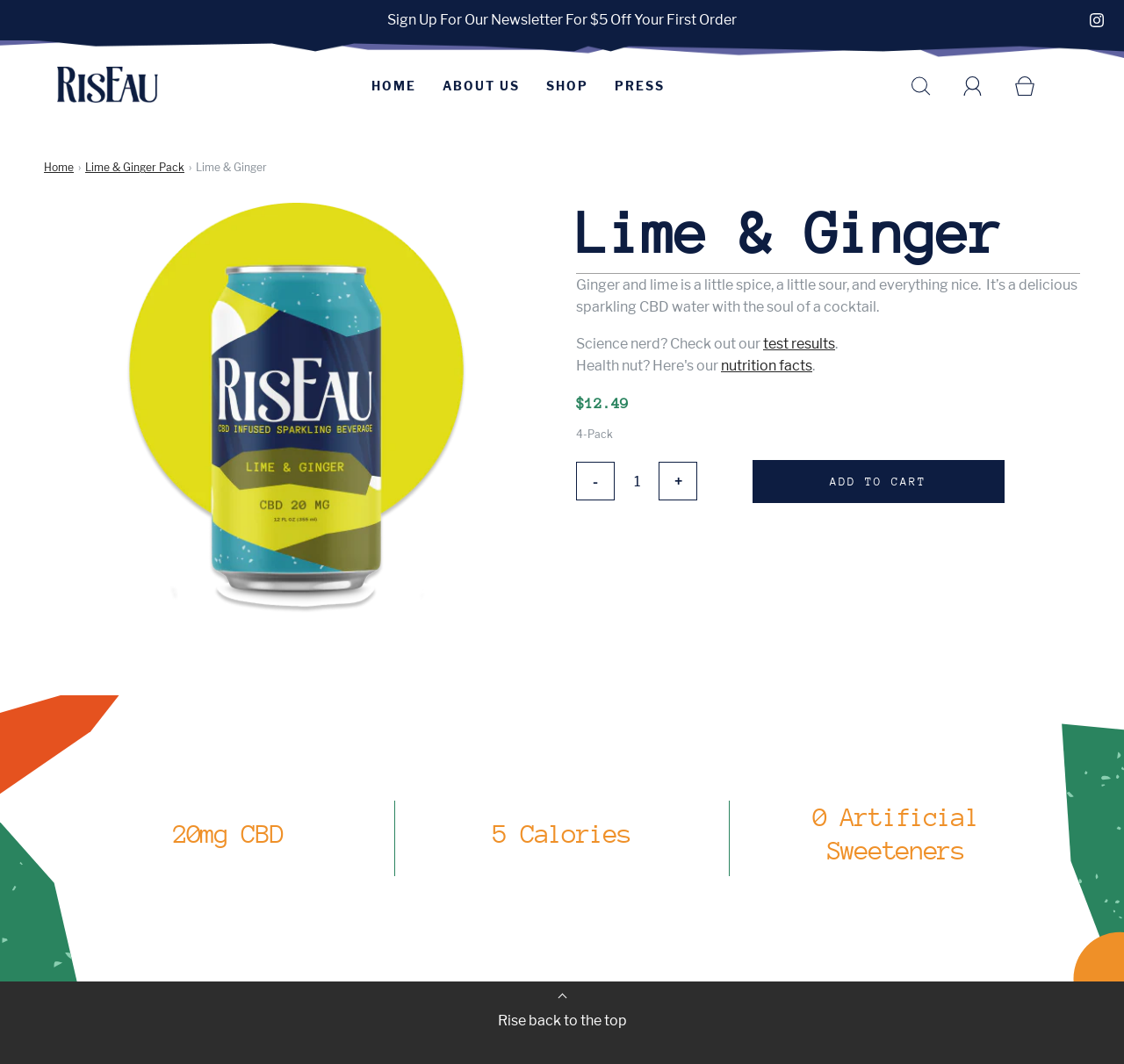Please determine the bounding box coordinates of the area that needs to be clicked to complete this task: 'Sign up for the newsletter'. The coordinates must be four float numbers between 0 and 1, formatted as [left, top, right, bottom].

[0.345, 0.011, 0.655, 0.026]